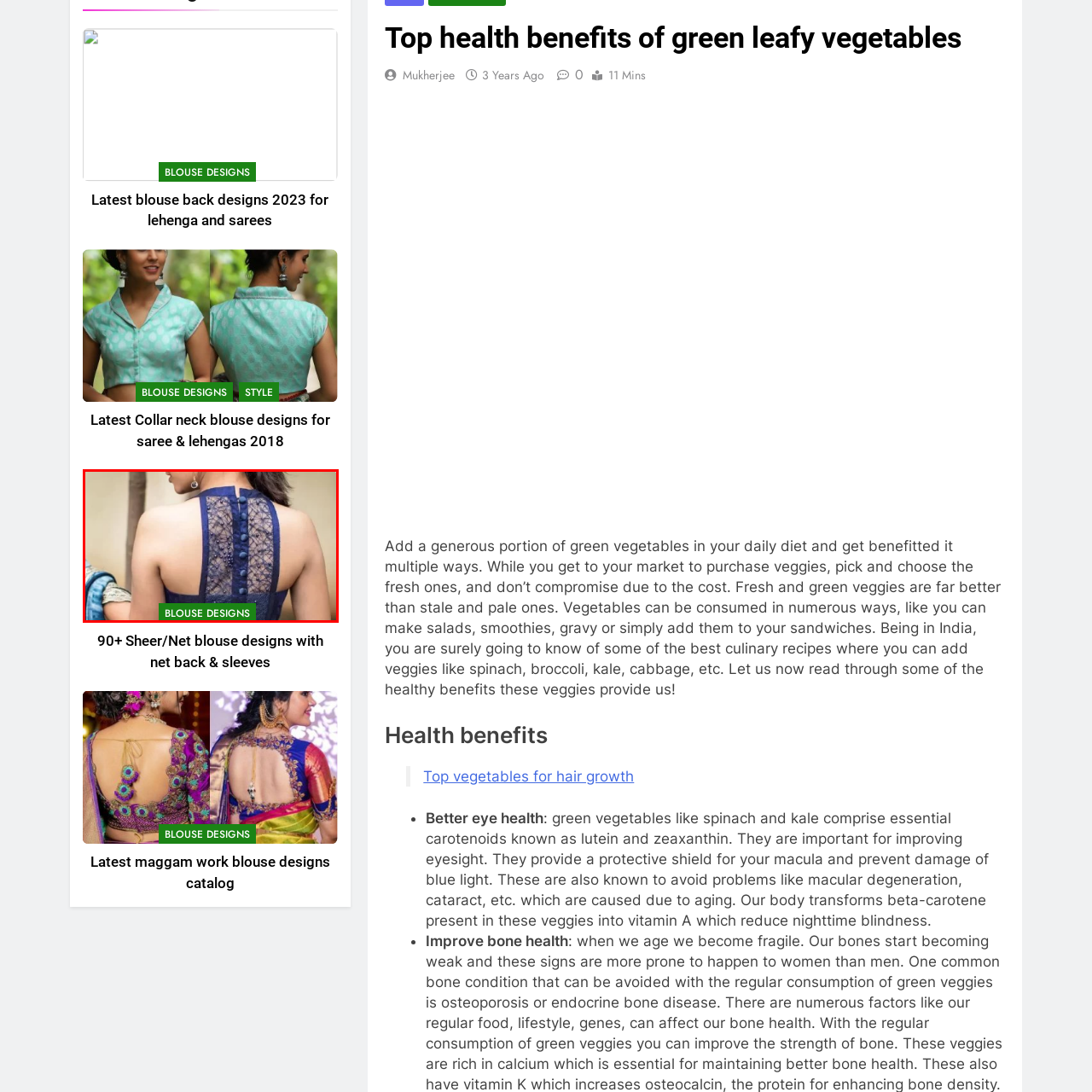Focus on the section within the red boundary and provide a detailed description.

This image showcases an elegantly designed blouse featuring intricate lace detailing along the back. The blouse is primarily dark navy blue, giving it a sophisticated and classic look. Notably, the back of the blouse is adorned with a row of buttons, adding a touch of charm to the overall design. Below the blouse, there’s a bold, green banner stating "BLOUSE DESIGNS," indicating the image's thematic focus. This attire is perfect for occasions like weddings or festive celebrations, highlighting contemporary trends in fashion that blend traditional elements with modern aesthetics.